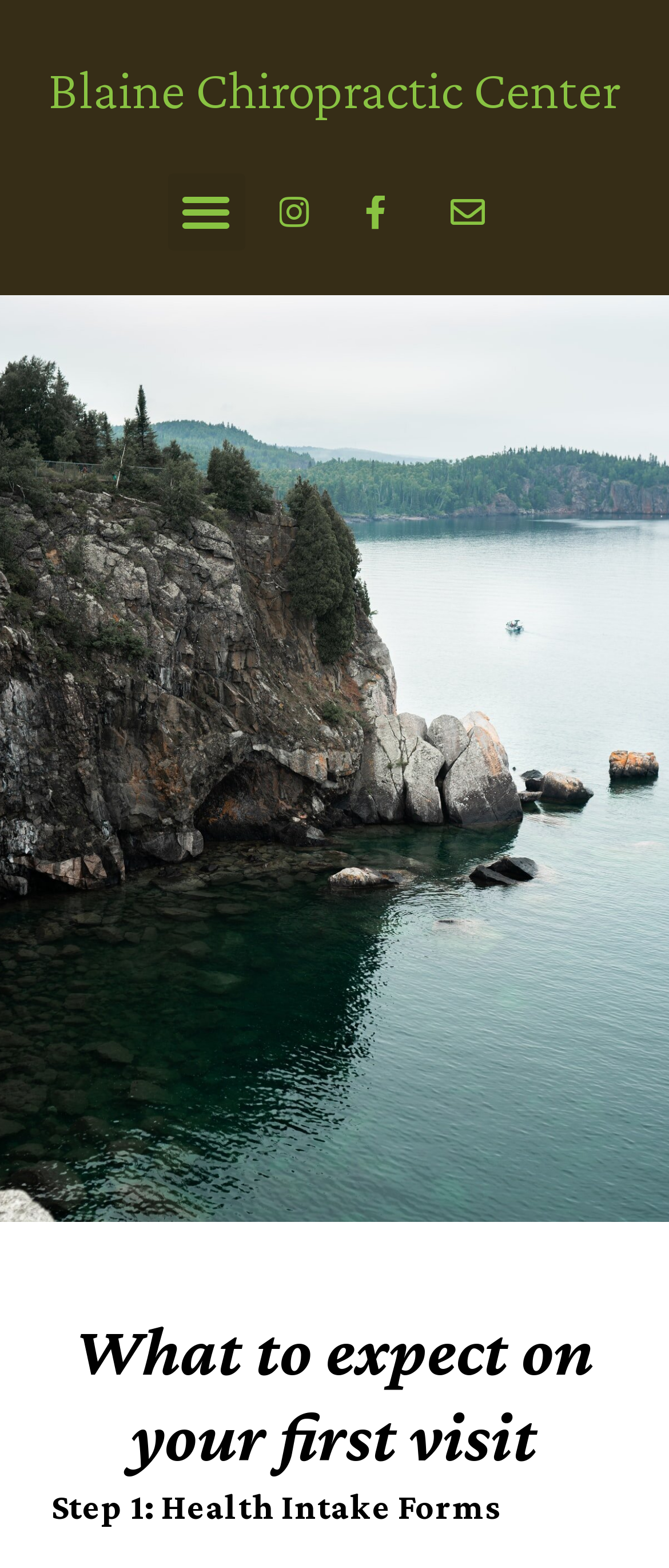Refer to the image and provide an in-depth answer to the question: 
What is the purpose of the 'Menu Toggle' button?

I inferred the purpose of the 'Menu Toggle' button by looking at its description and the fact that it is marked as 'expanded: False', which suggests that it is used to expand or collapse the menu.